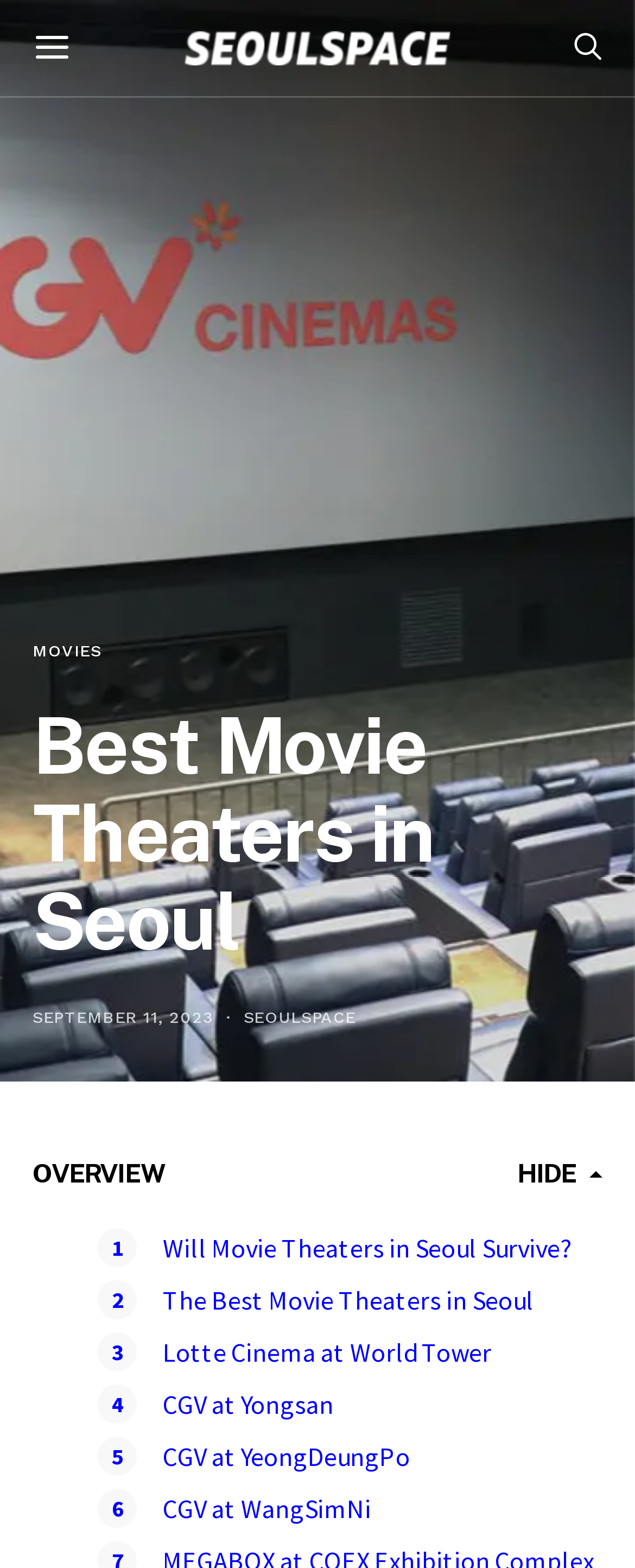Determine the main headline of the webpage and provide its text.

Best Movie Theaters in Seoul